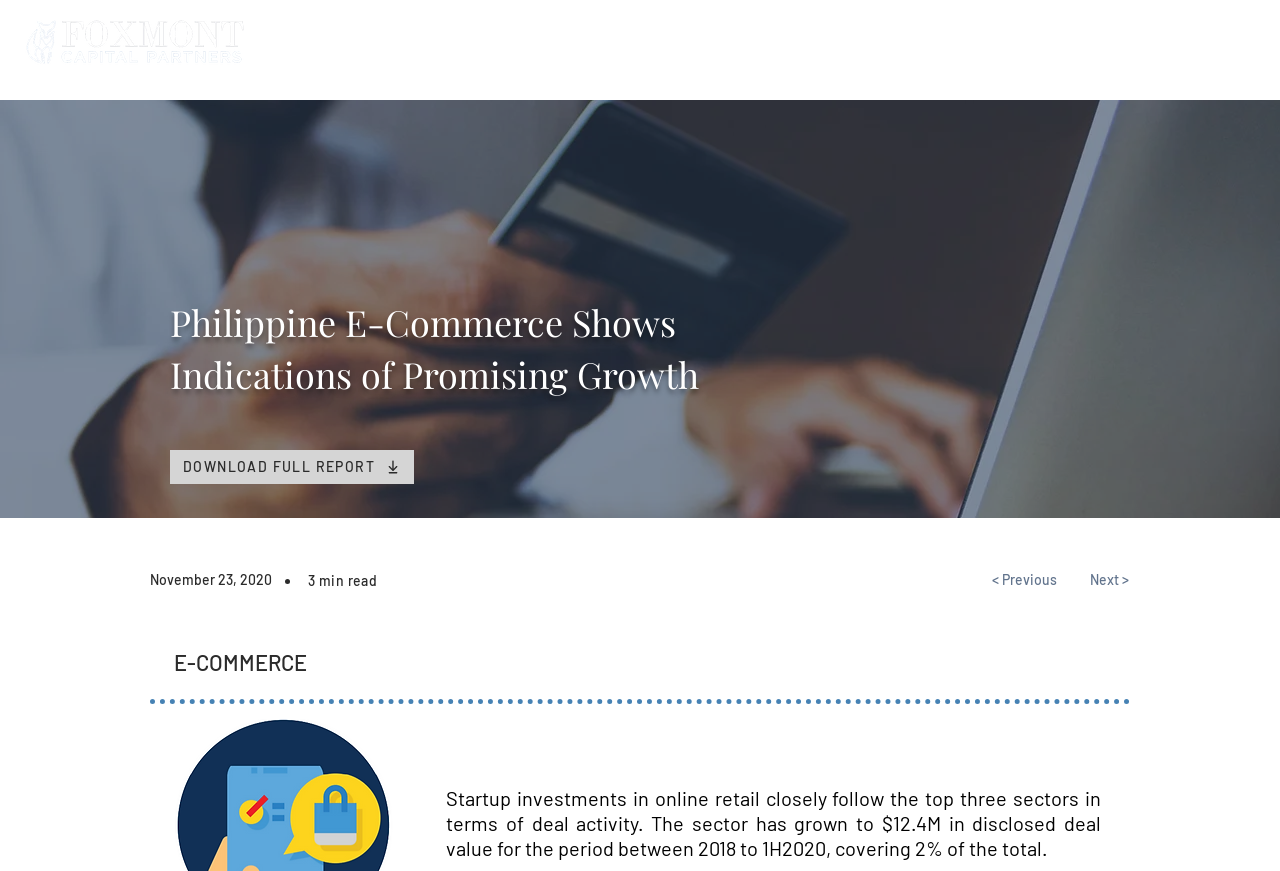Find the bounding box coordinates for the HTML element described as: "DOWNLOAD FULL REPORT". The coordinates should consist of four float values between 0 and 1, i.e., [left, top, right, bottom].

[0.133, 0.516, 0.323, 0.555]